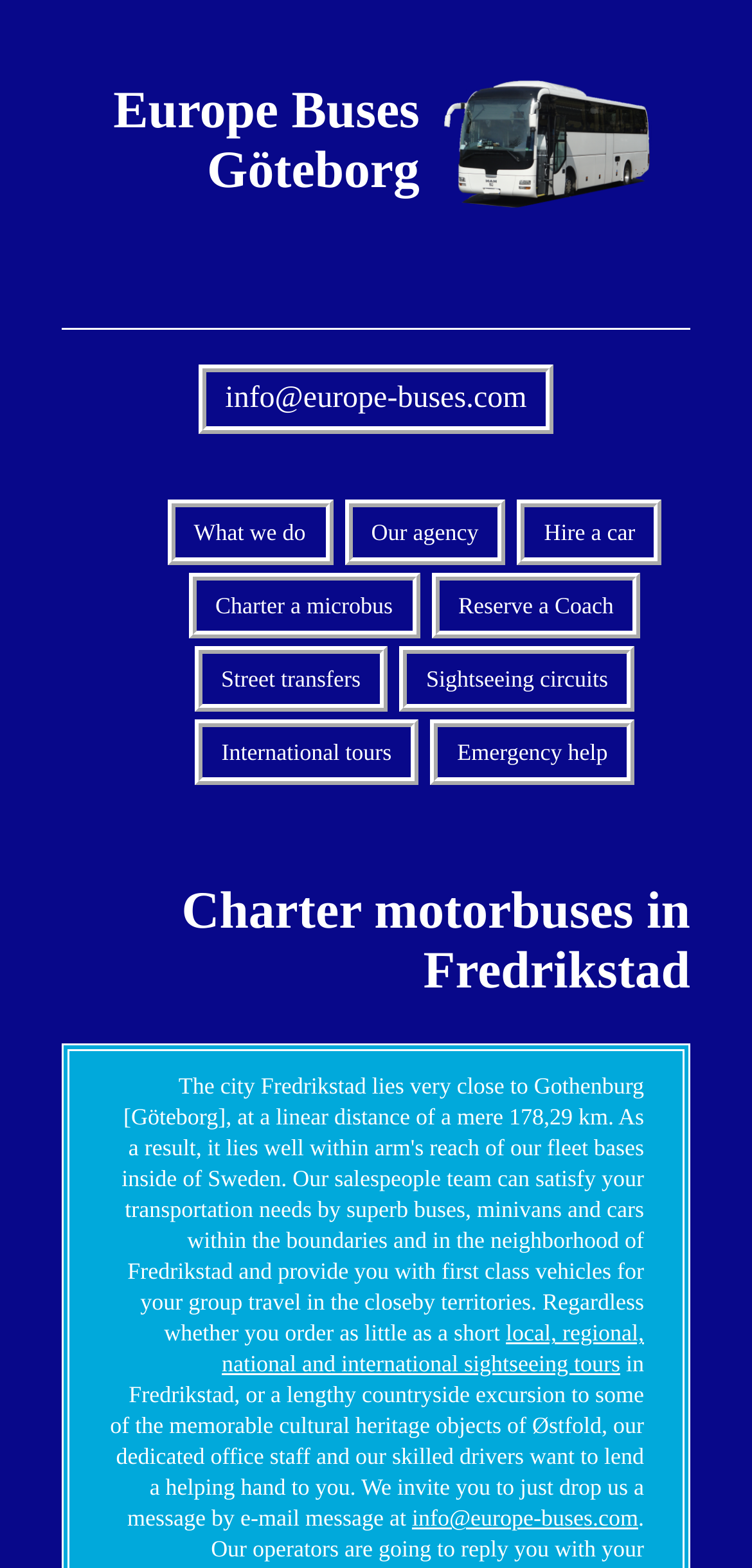Find the bounding box coordinates for the area you need to click to carry out the instruction: "Send an email to the company". The coordinates should be four float numbers between 0 and 1, indicated as [left, top, right, bottom].

[0.264, 0.233, 0.736, 0.277]